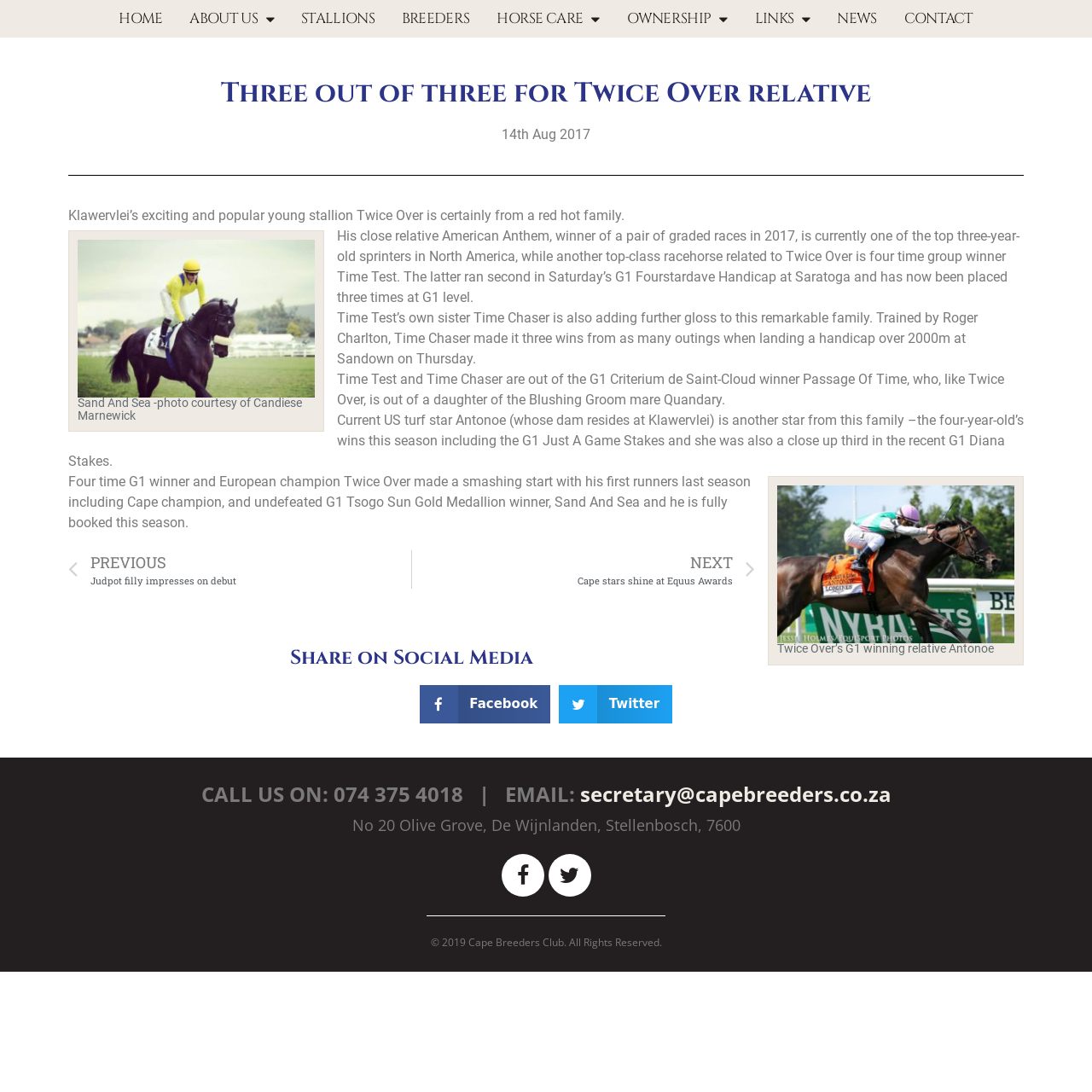Please give the bounding box coordinates of the area that should be clicked to fulfill the following instruction: "Click Share on facebook". The coordinates should be in the format of four float numbers from 0 to 1, i.e., [left, top, right, bottom].

[0.384, 0.627, 0.504, 0.662]